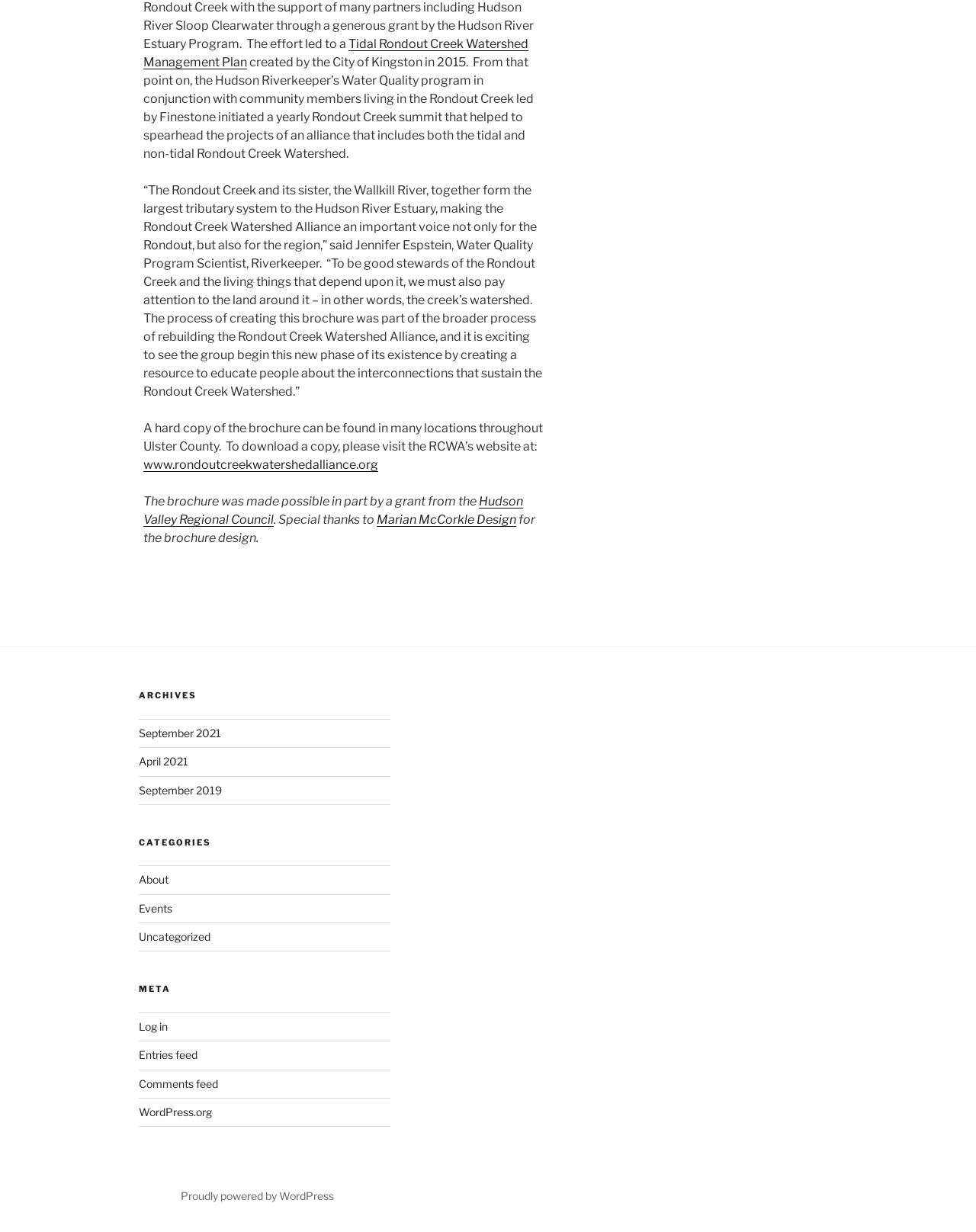Can you determine the bounding box coordinates of the area that needs to be clicked to fulfill the following instruction: "visit the Hudson Valley Regional Council website"?

[0.147, 0.401, 0.536, 0.428]